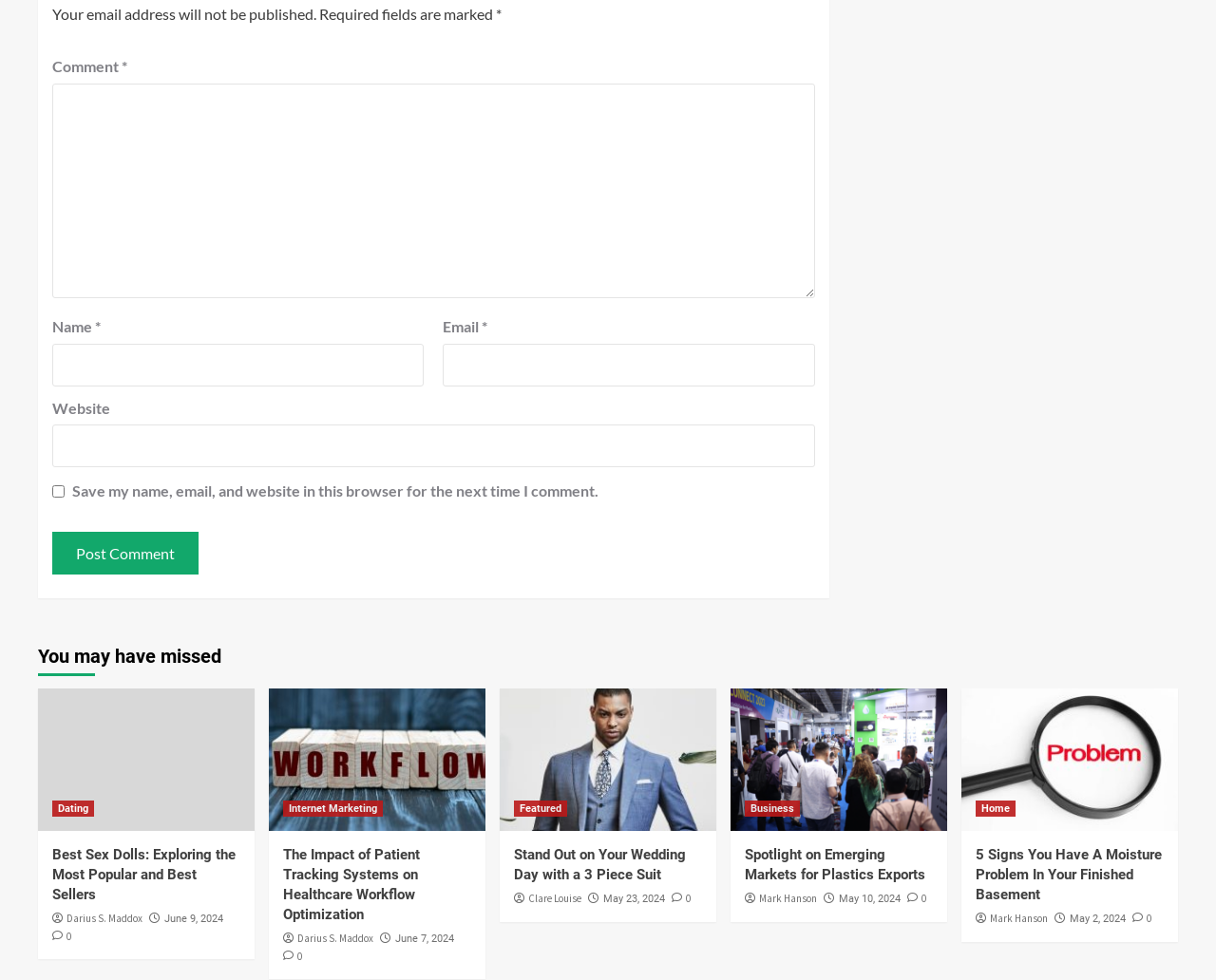Can you find the bounding box coordinates for the element to click on to achieve the instruction: "Type your name"?

[0.043, 0.35, 0.349, 0.394]